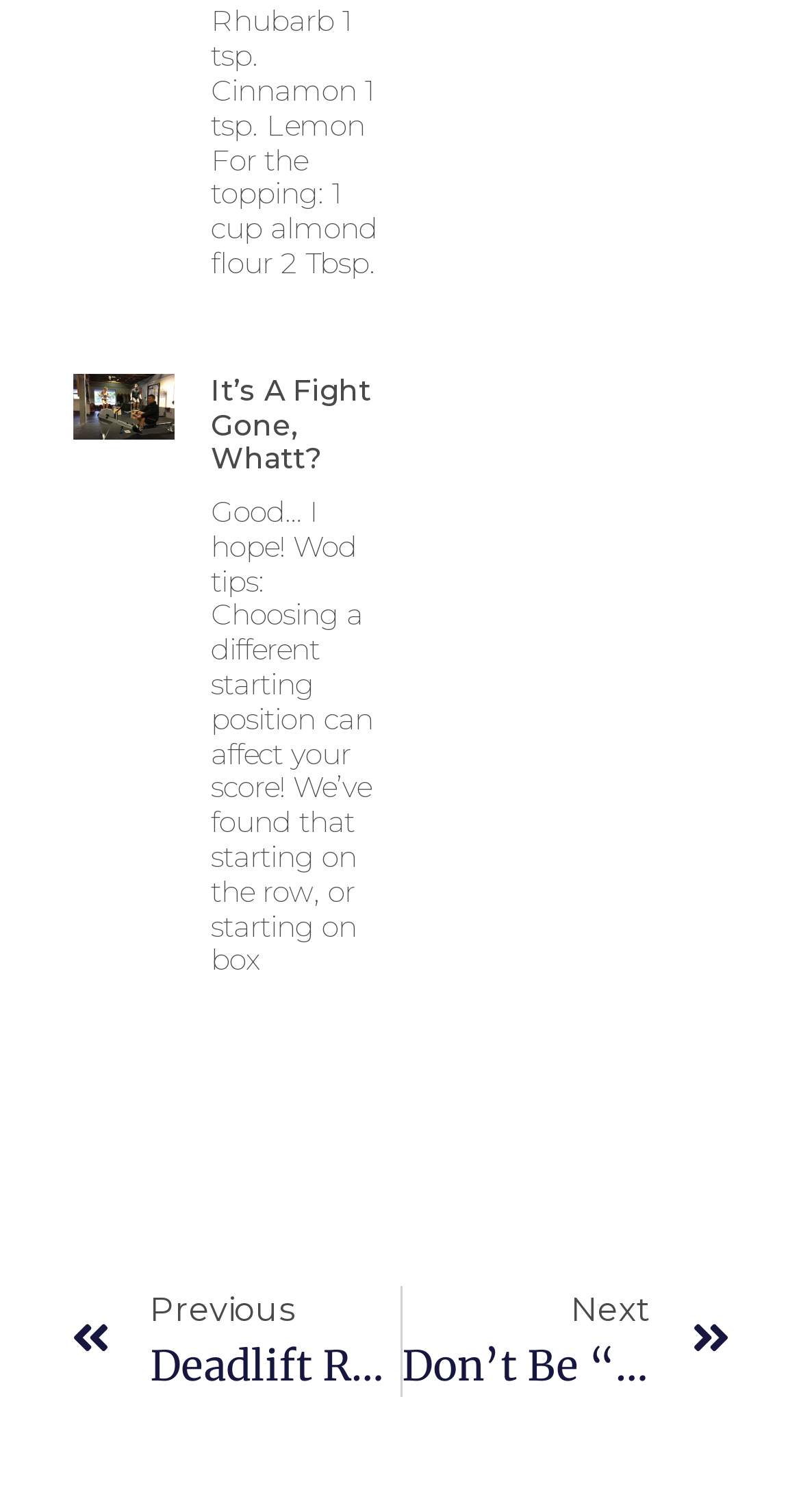Kindly respond to the following question with a single word or a brief phrase: 
What is the title of the article?

It’s A Fight Gone, Whatt?